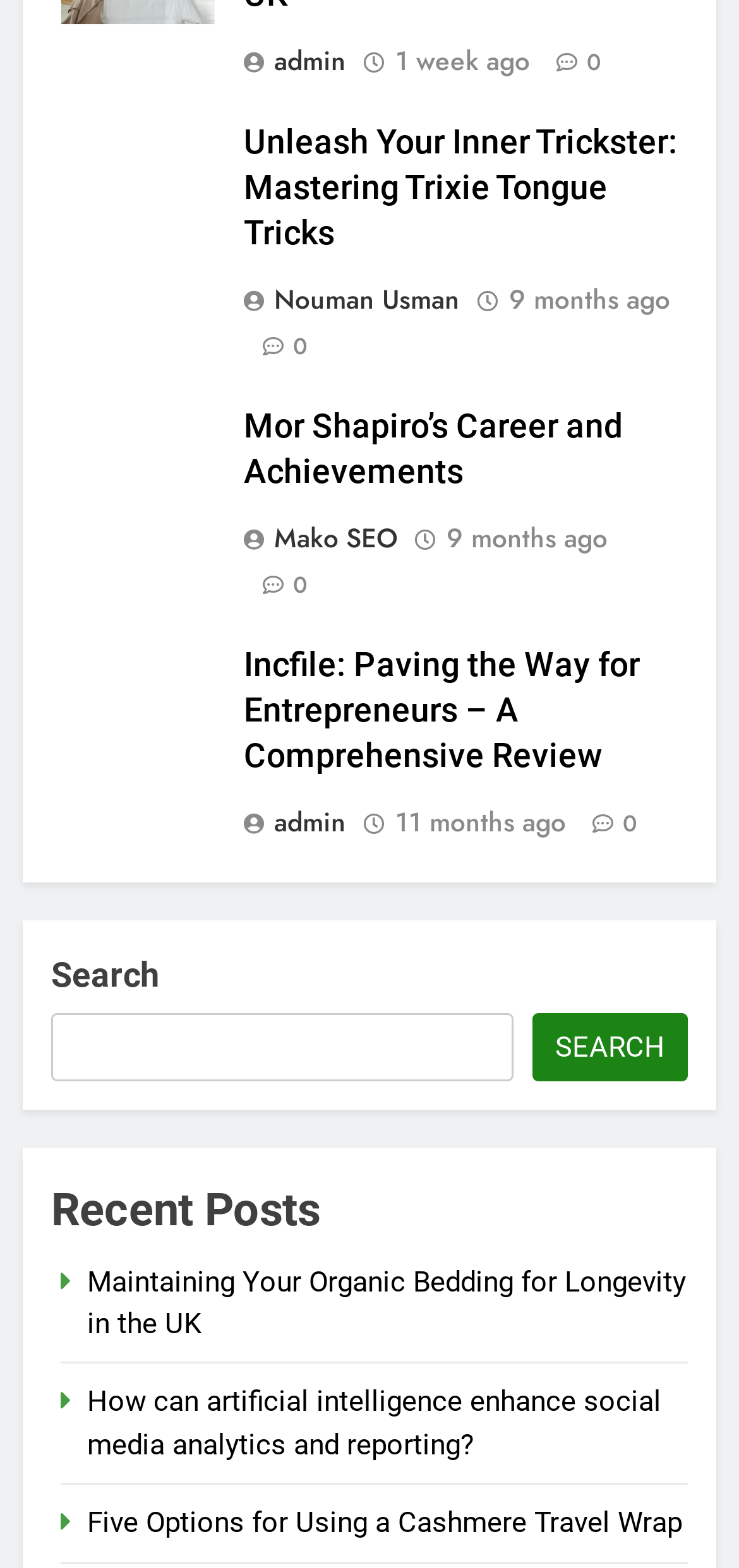Using the information from the screenshot, answer the following question thoroughly:
What is the title of the first article?

The first article has a heading element with the text 'Unleash Your Inner Trickster: Mastering Trixie Tongue Tricks', so the title of the first article is 'Unleash Your Inner Trickster'.